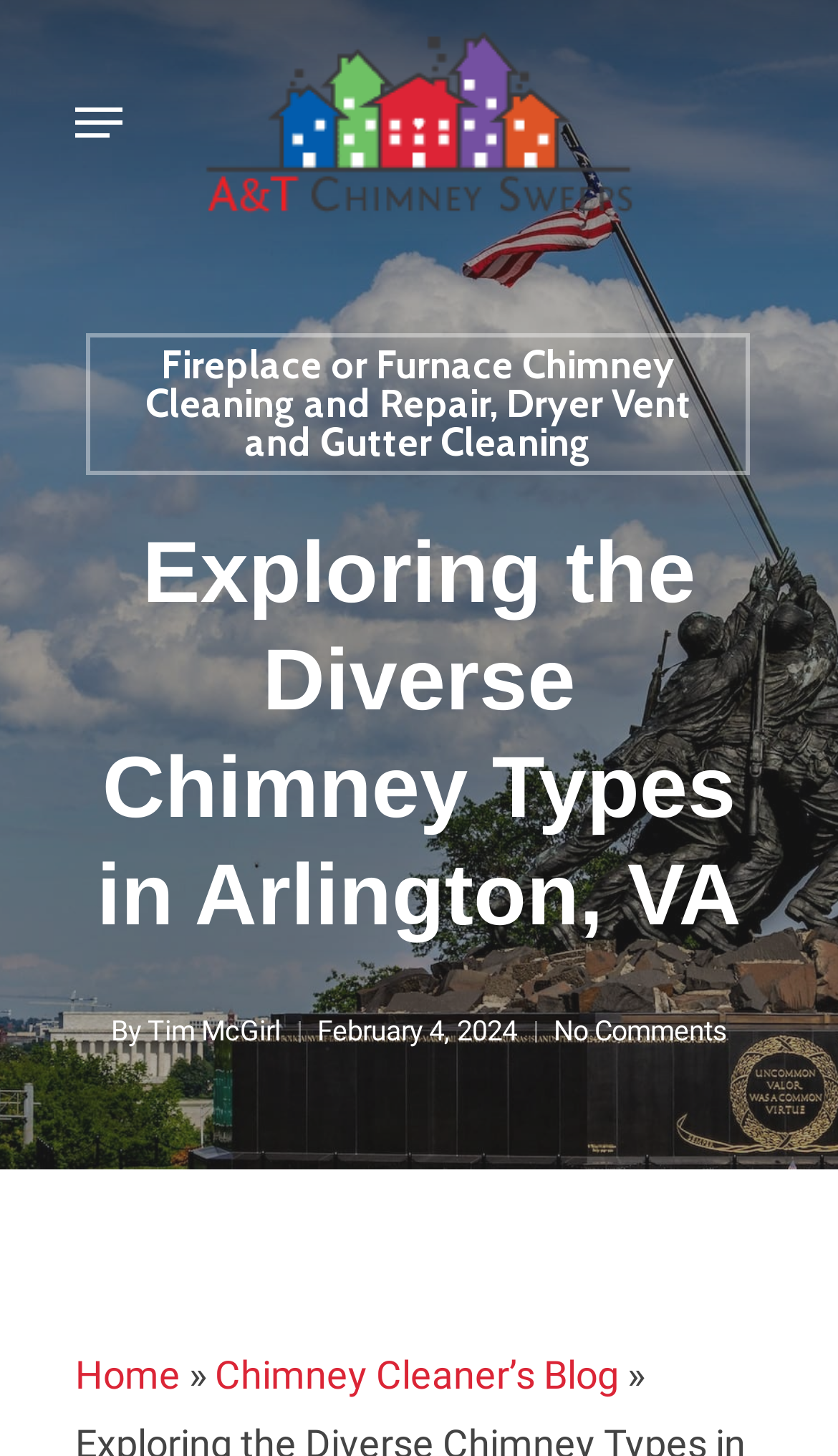Please examine the image and provide a detailed answer to the question: What is the category of the blog post?

I found the category of the blog post by looking at the bottom of the webpage, where it says 'Home » Chimney Cleaner’s Blog', indicating that this blog post belongs to the Chimney Cleaner’s Blog category.